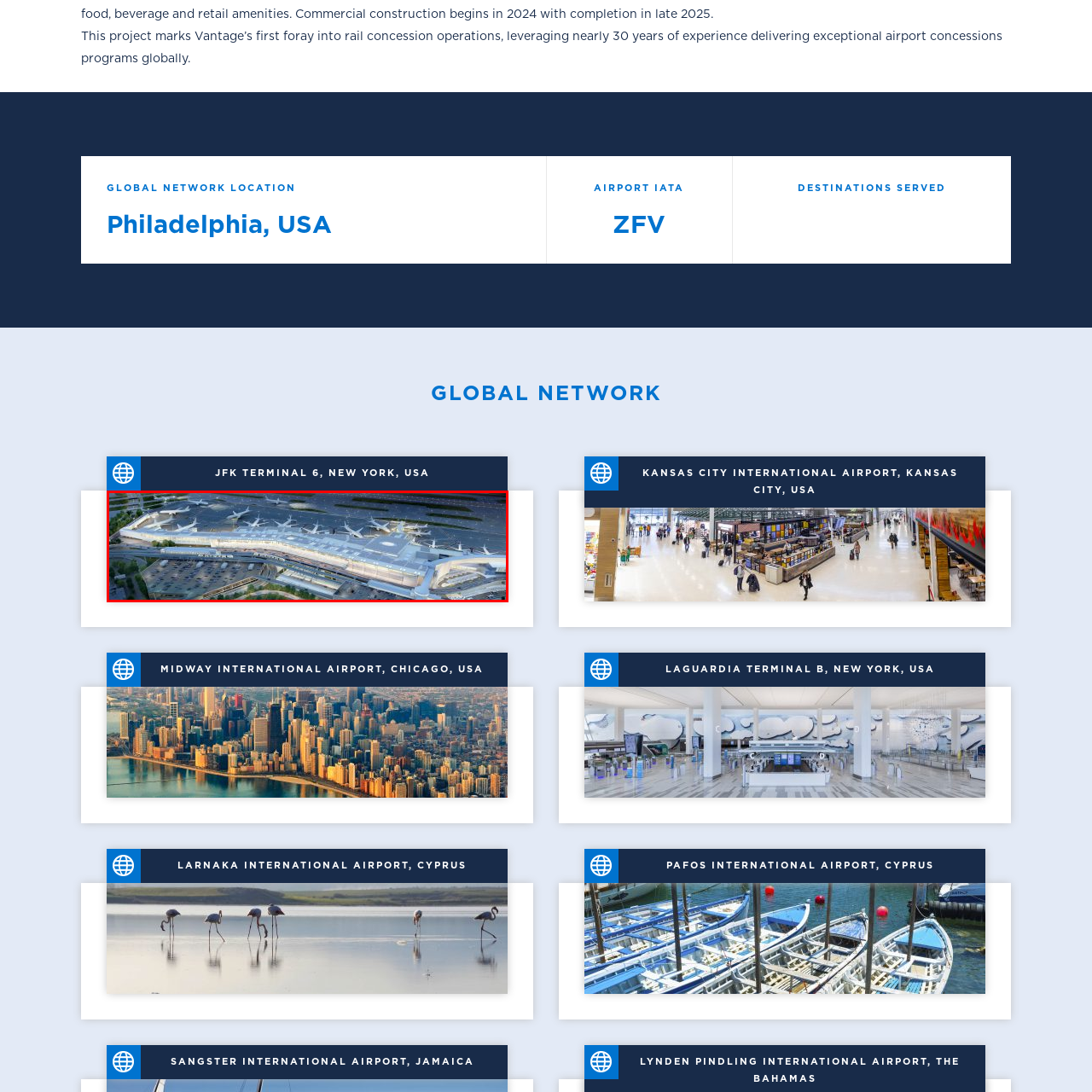Direct your attention to the part of the image marked by the red boundary and give a detailed response to the following question, drawing from the image: What is the design of the airport terminal?

The caption describes the modern airport terminal as featuring a sleek design, which suggests a streamlined and modern aesthetic.